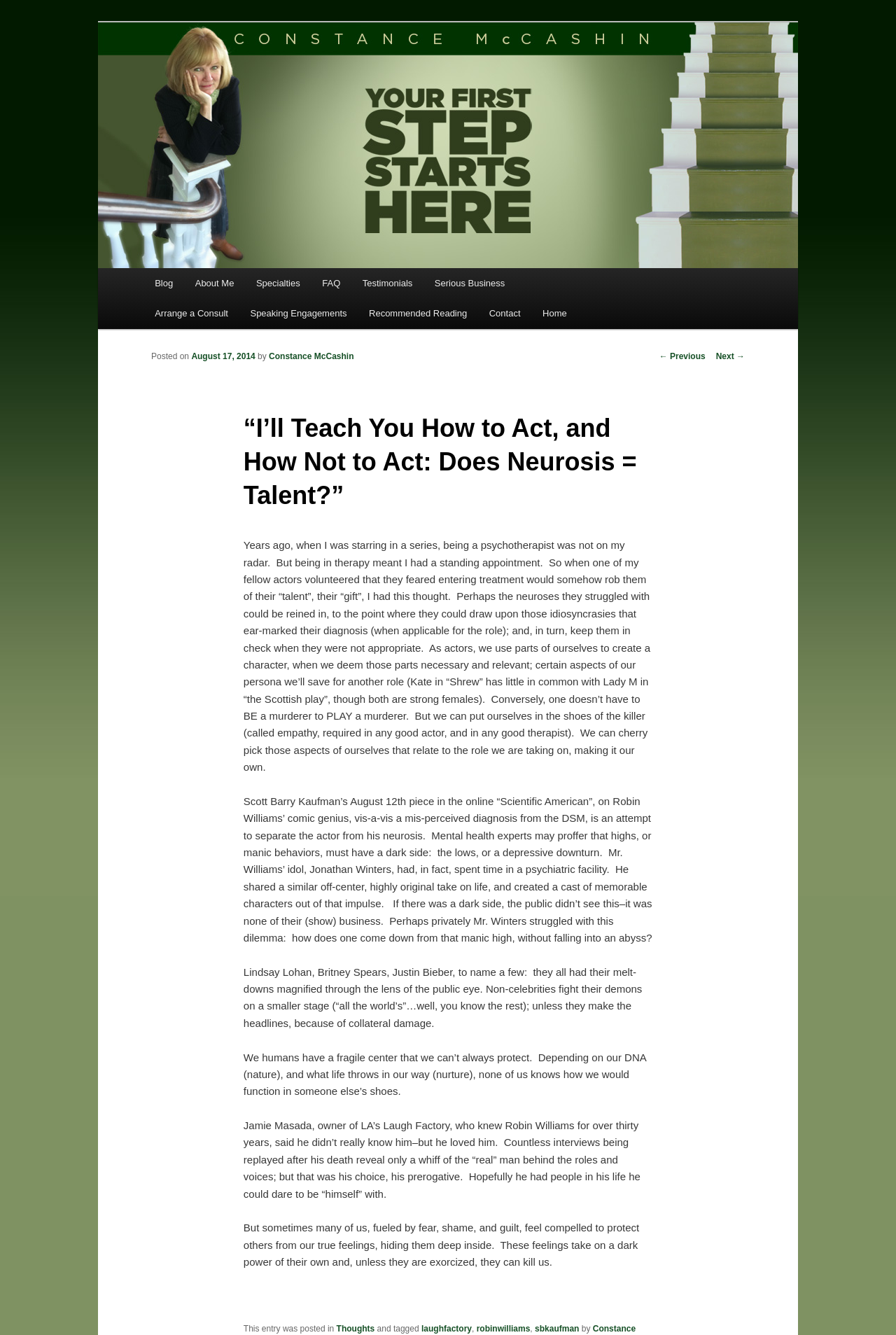Please determine the bounding box coordinates of the area that needs to be clicked to complete this task: 'Visit Constance McCashin's homepage'. The coordinates must be four float numbers between 0 and 1, formatted as [left, top, right, bottom].

[0.169, 0.046, 0.406, 0.063]